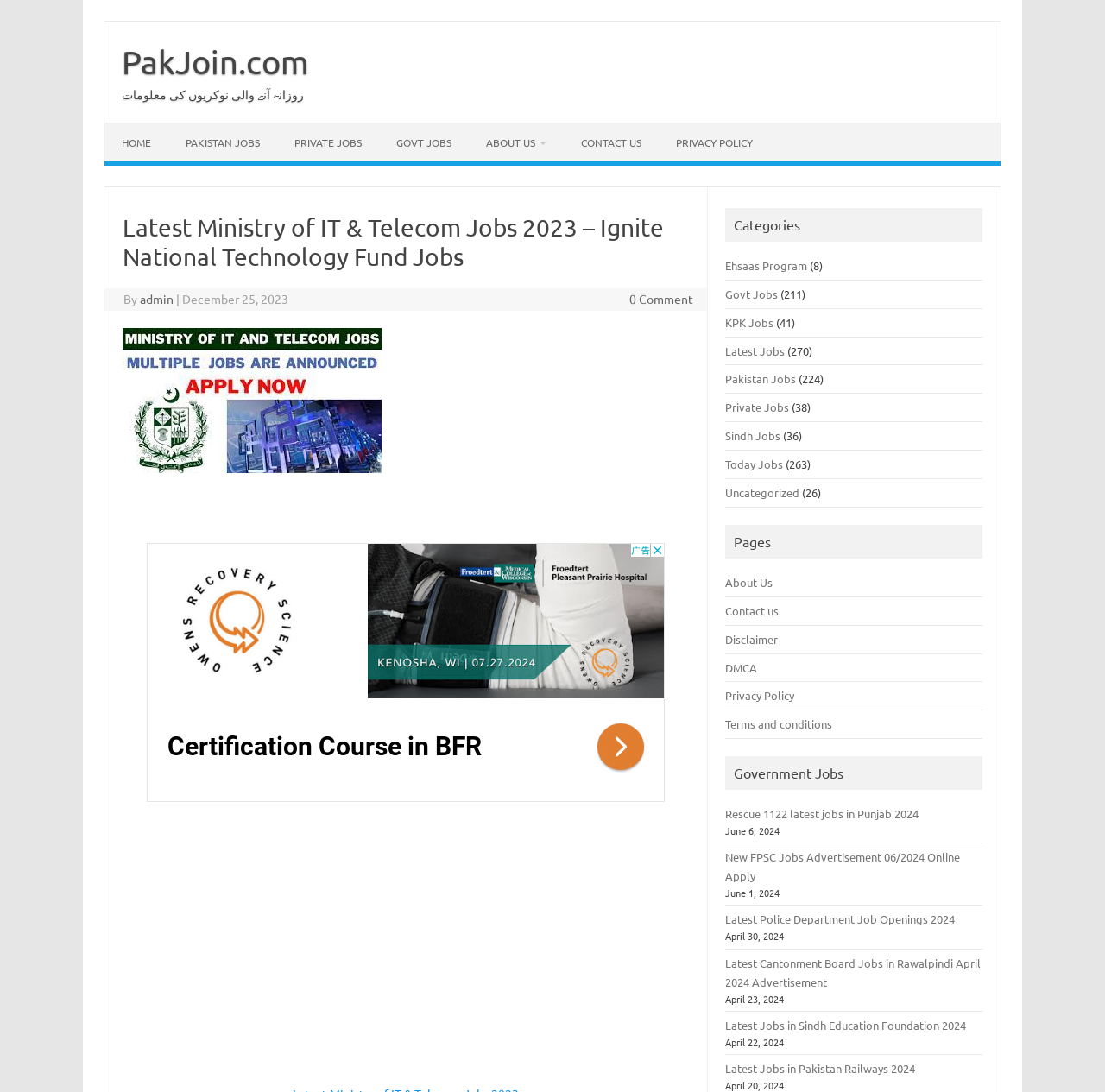Locate the bounding box coordinates of the UI element described by: "Search Hotels & Flights". The bounding box coordinates should consist of four float numbers between 0 and 1, i.e., [left, top, right, bottom].

None